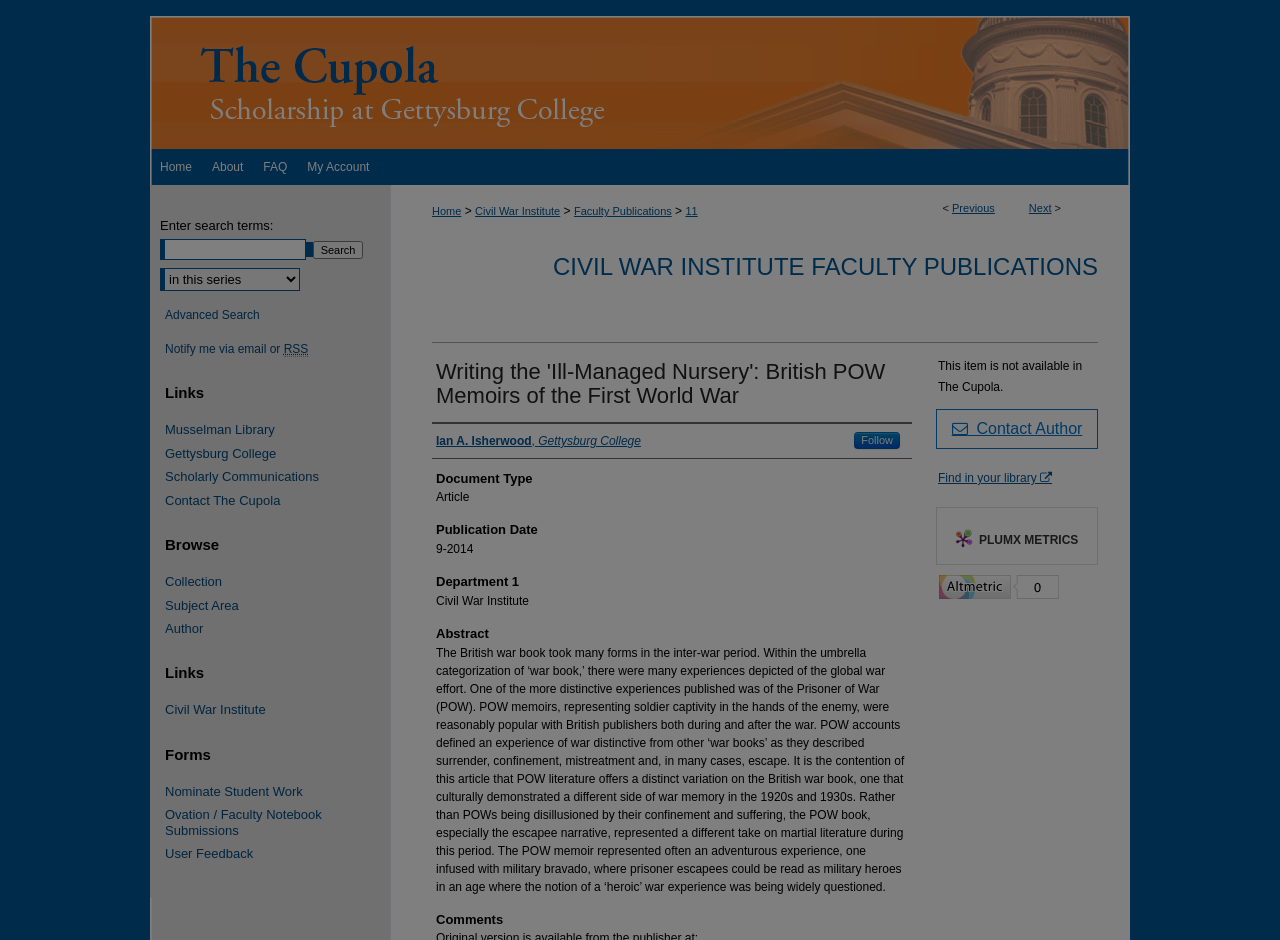Specify the bounding box coordinates of the area to click in order to follow the given instruction: "Search for something."

[0.125, 0.254, 0.239, 0.277]